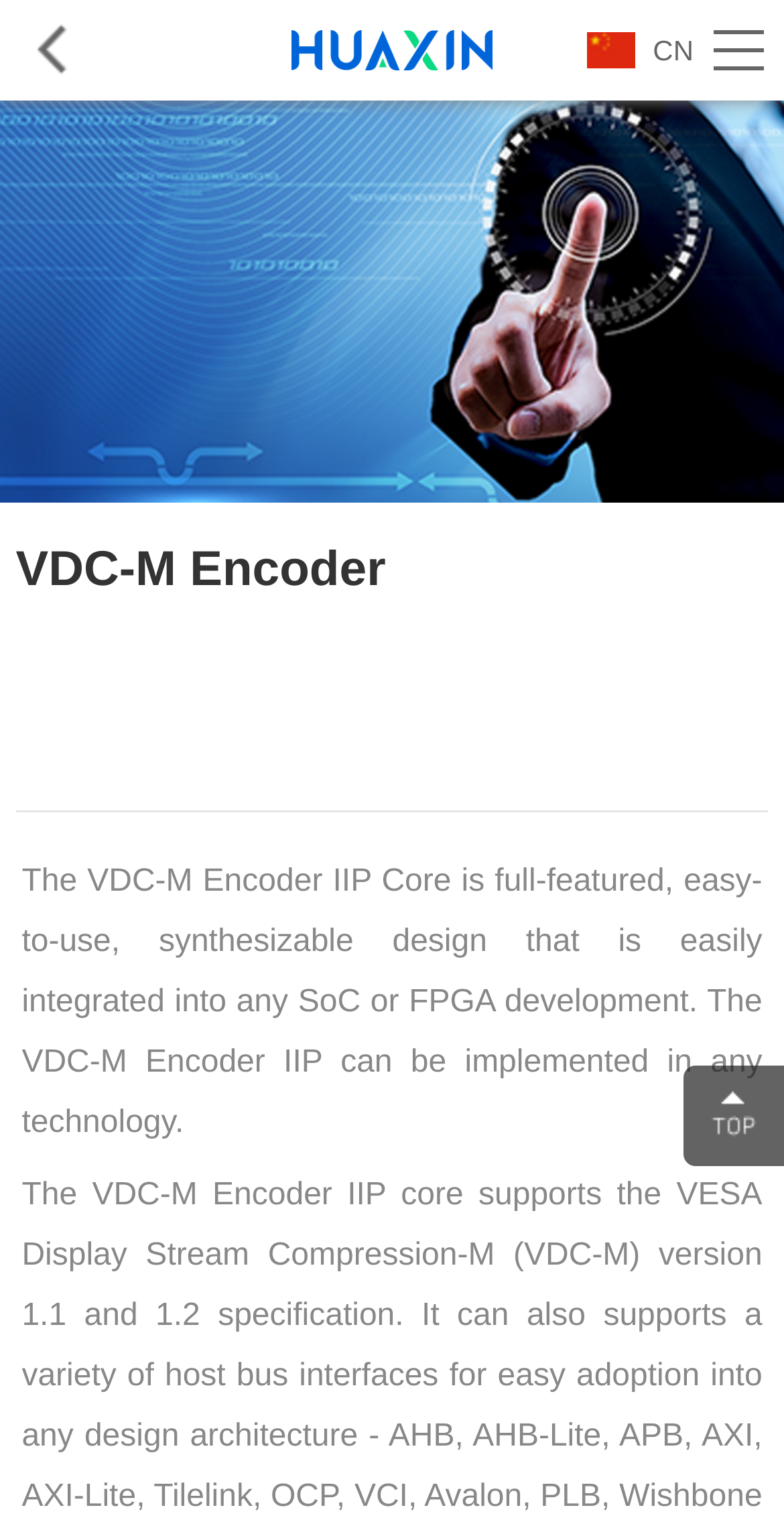What is the VDC-M Encoder IIP Core?
From the image, respond using a single word or phrase.

Full-featured synthesizable design